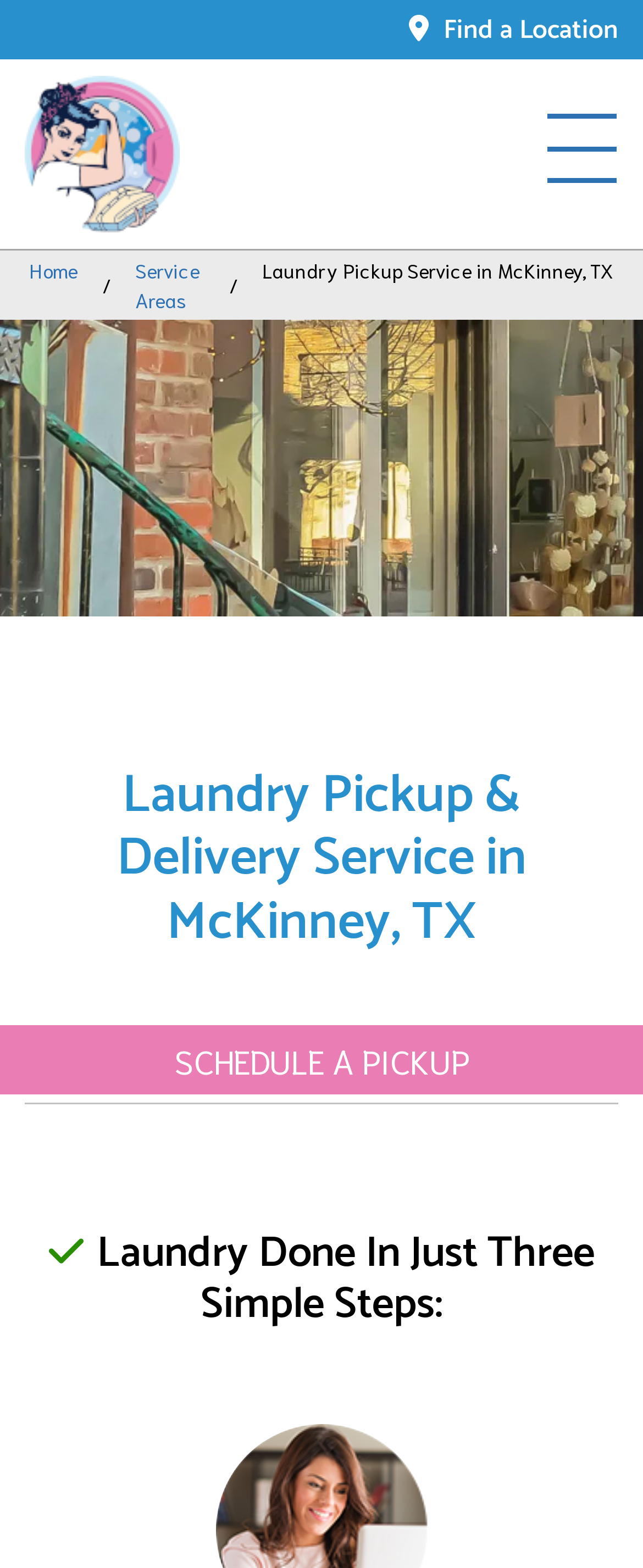How many navigation links are there? Analyze the screenshot and reply with just one word or a short phrase.

5